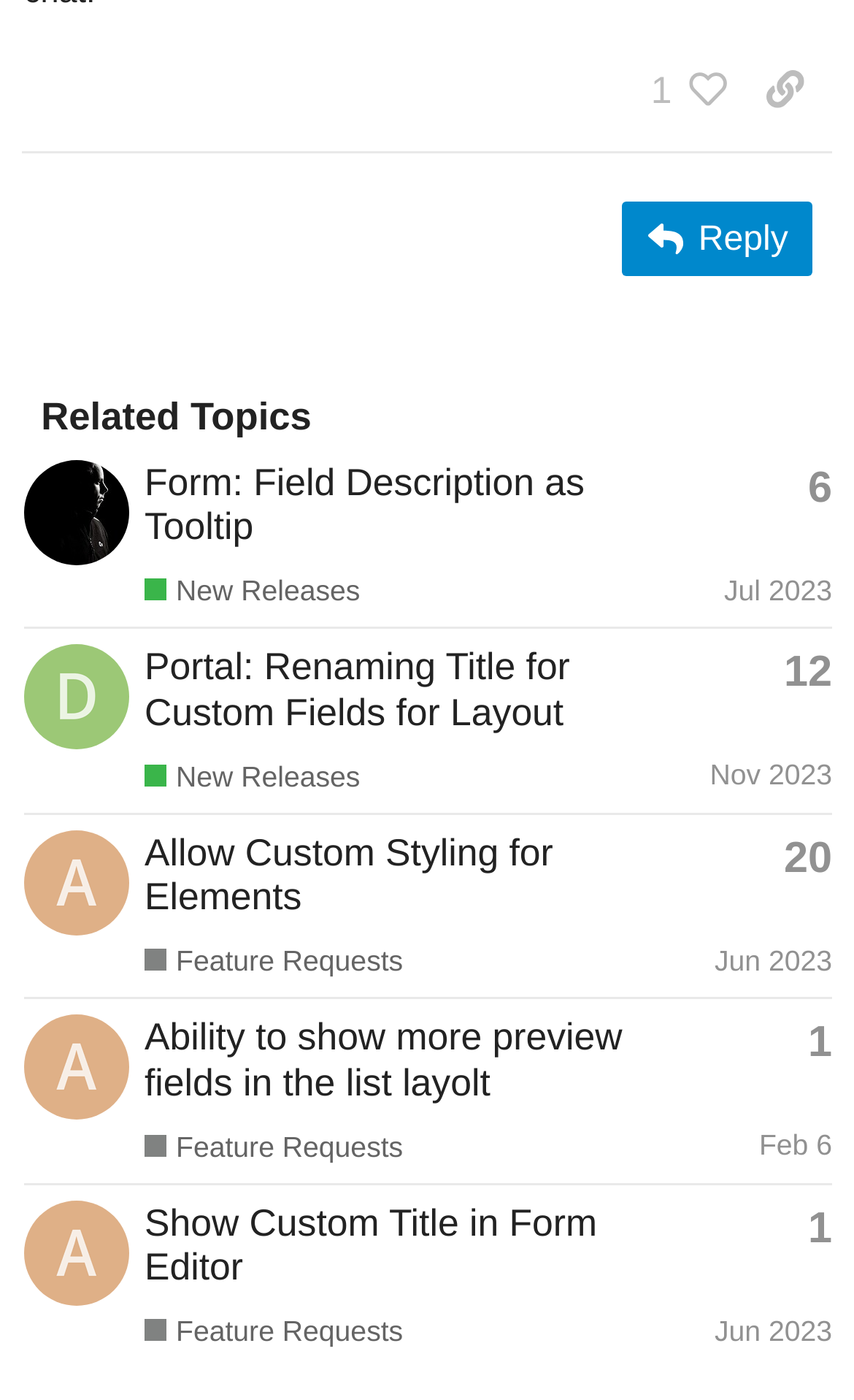How many replies does the second topic have?
Look at the image and answer with only one word or phrase.

12